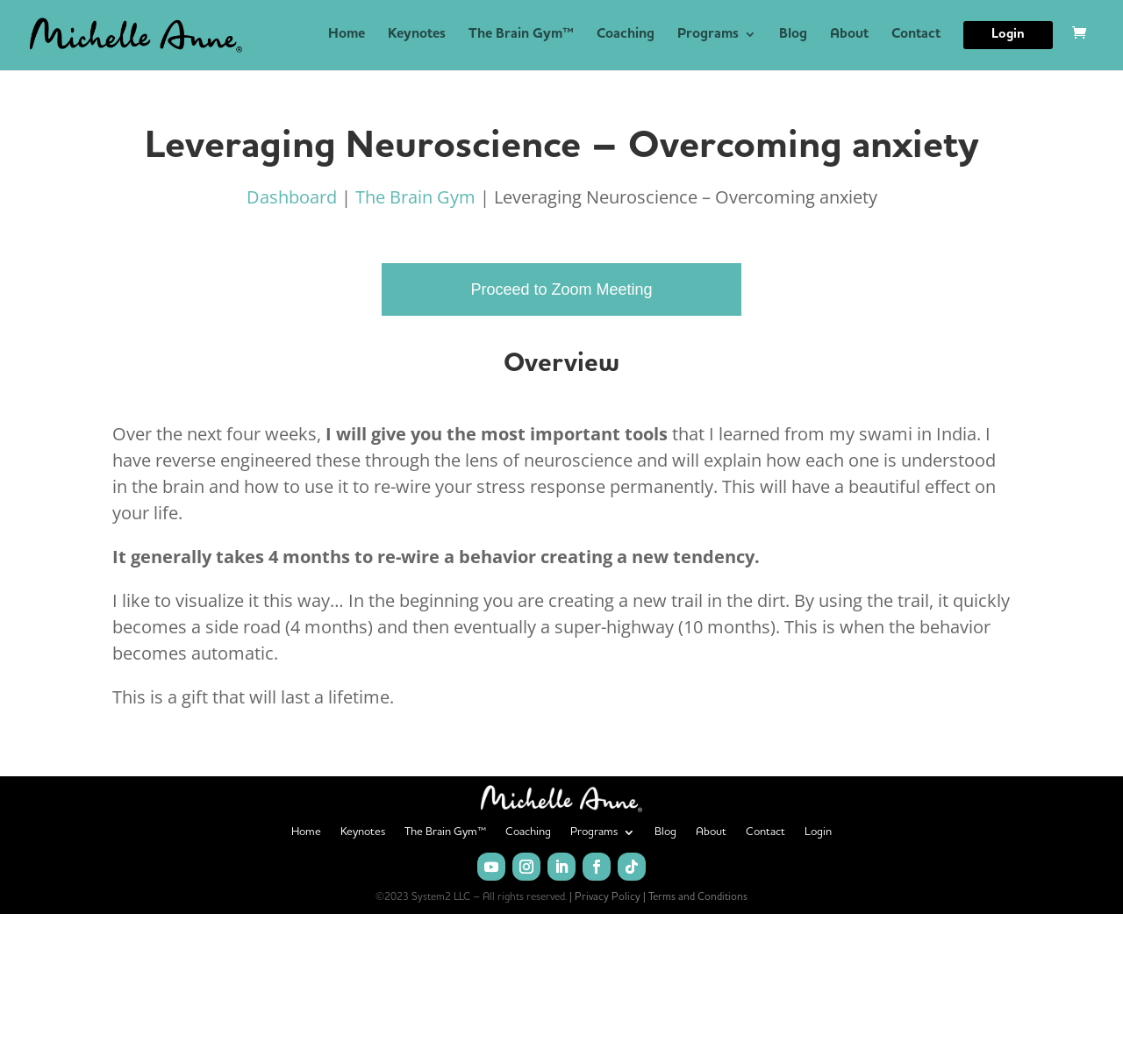Analyze the image and give a detailed response to the question:
What is the purpose of the program?

The purpose of the program can be inferred from the text on the webpage, which states that the program will teach the most important tools learned from the author's swami in India, and that these tools will be explained in the context of neuroscience and how to use them to re-wire the stress response permanently.